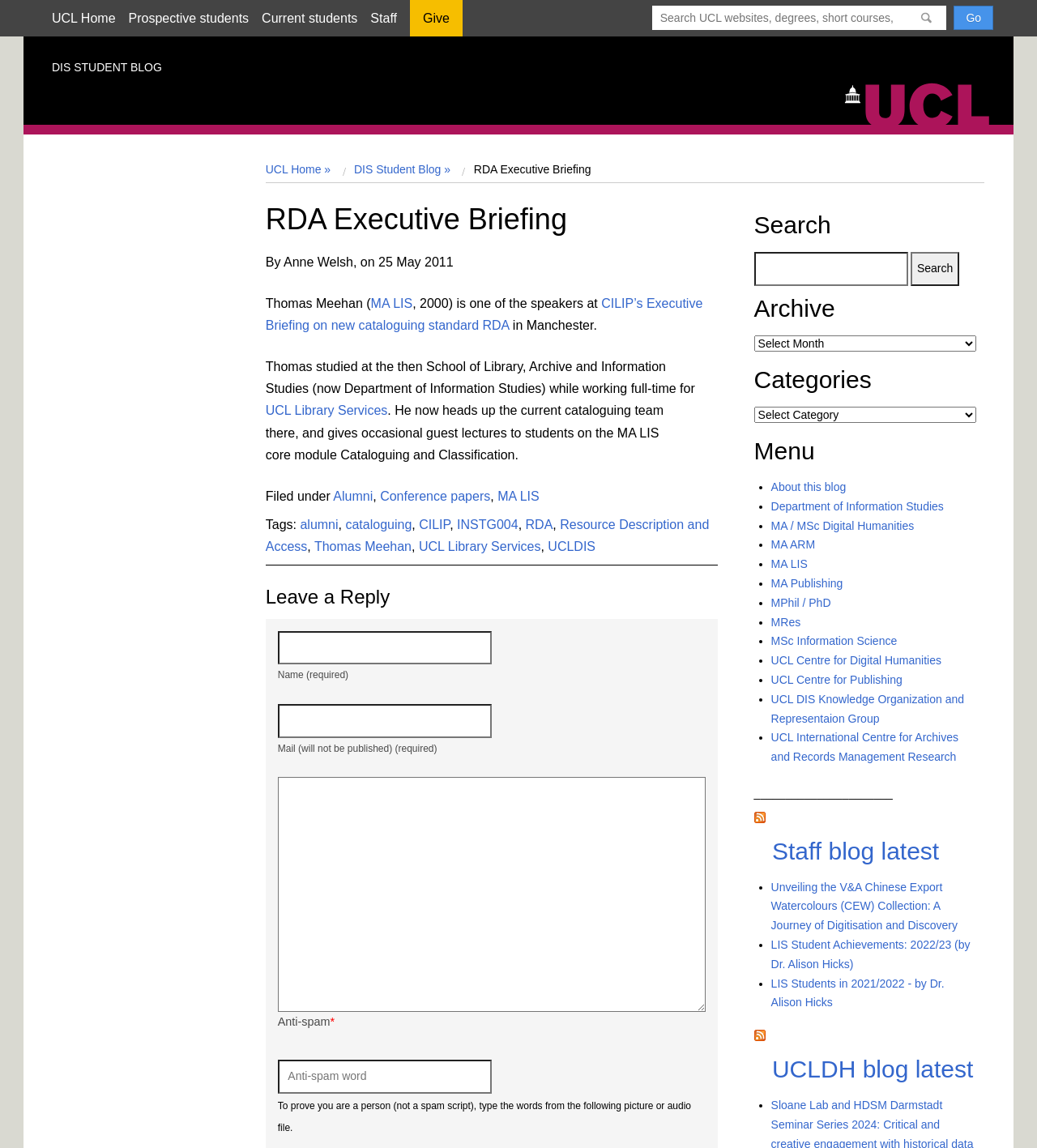Given the element description: "cataloguing", predict the bounding box coordinates of the UI element it refers to, using four float numbers between 0 and 1, i.e., [left, top, right, bottom].

[0.333, 0.451, 0.397, 0.463]